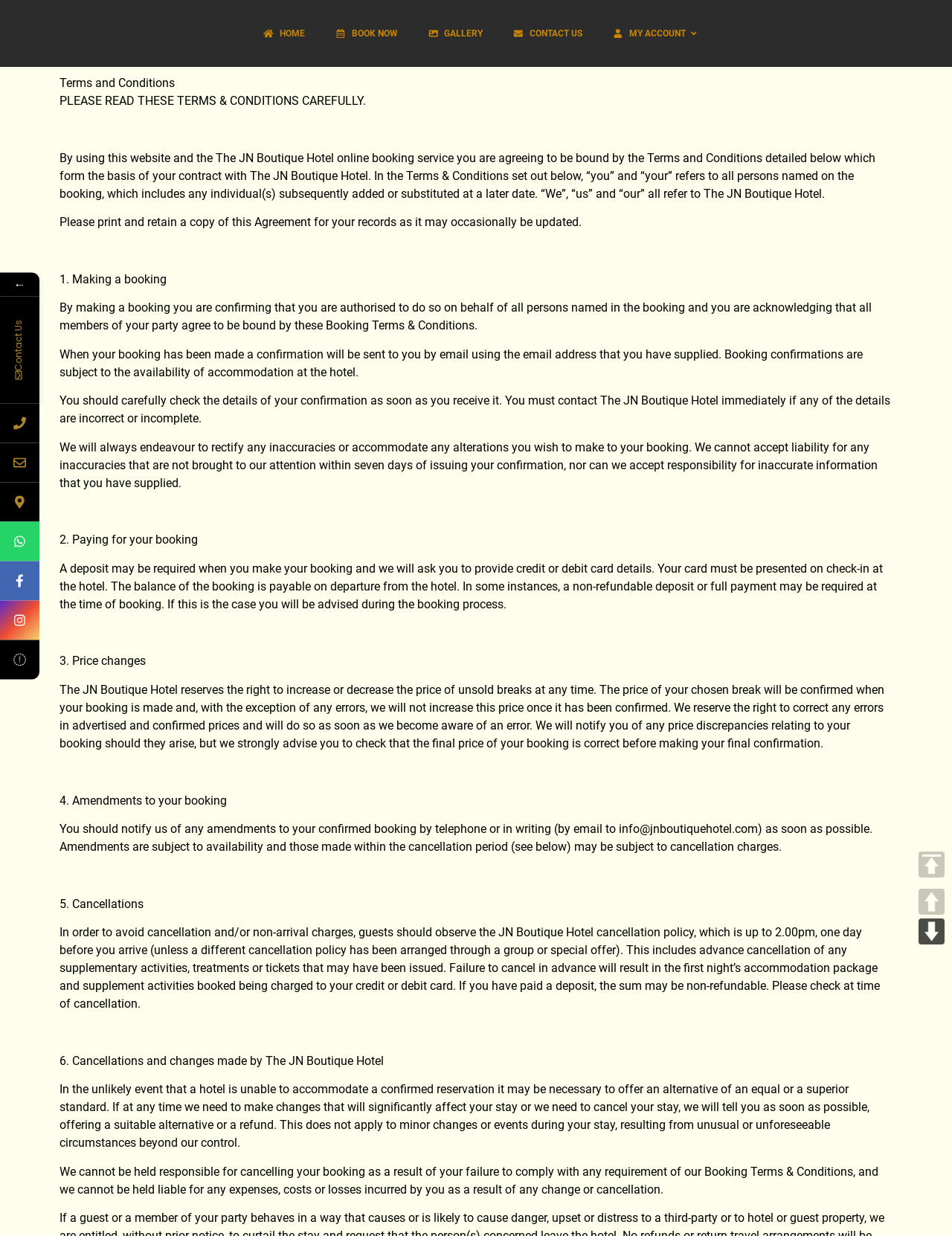Given the webpage screenshot, identify the bounding box of the UI element that matches this description: "My Account".

[0.627, 0.006, 0.74, 0.048]